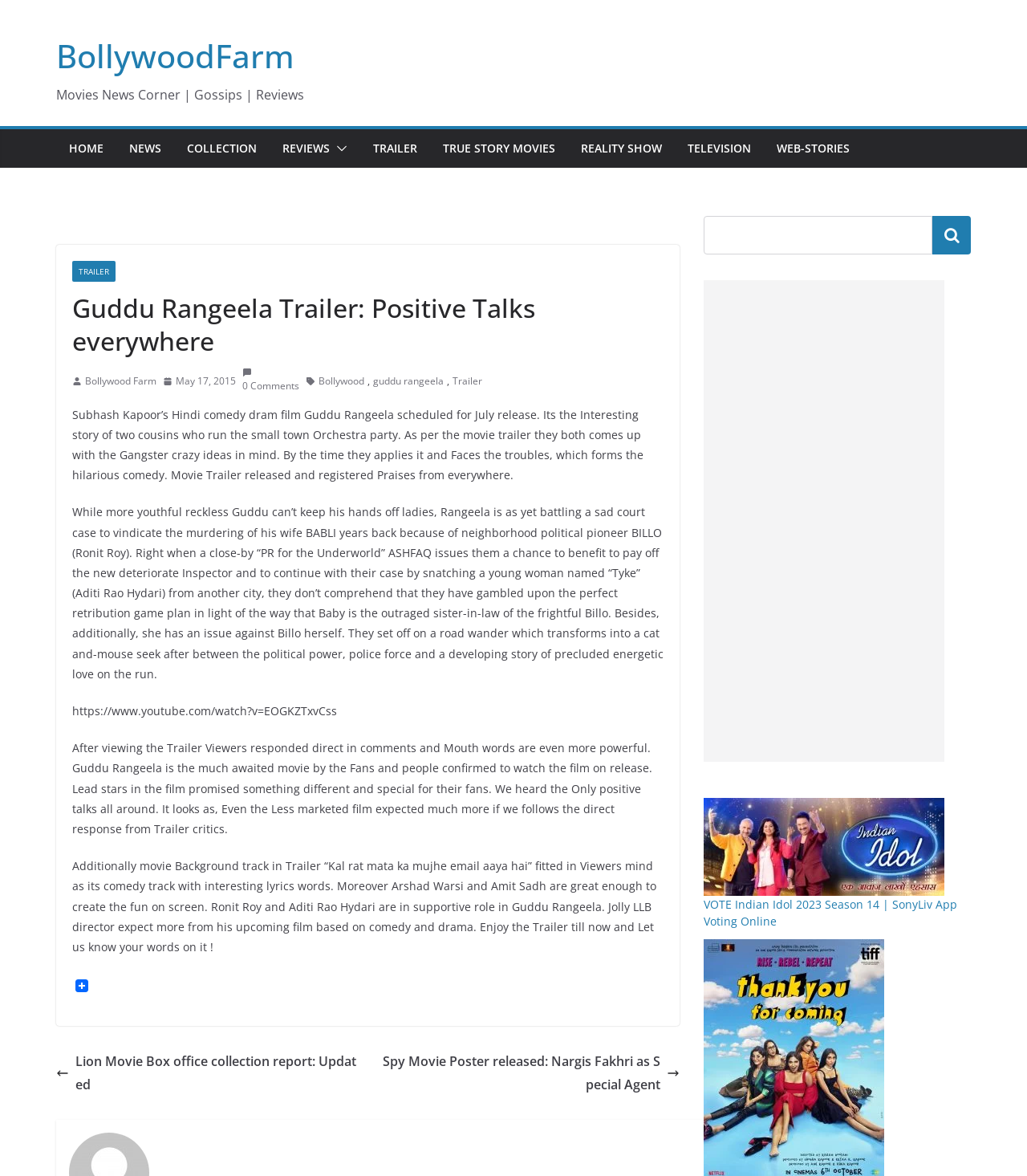Identify the bounding box coordinates for the UI element mentioned here: "May 17, 2015". Provide the coordinates as four float values between 0 and 1, i.e., [left, top, right, bottom].

[0.159, 0.317, 0.23, 0.331]